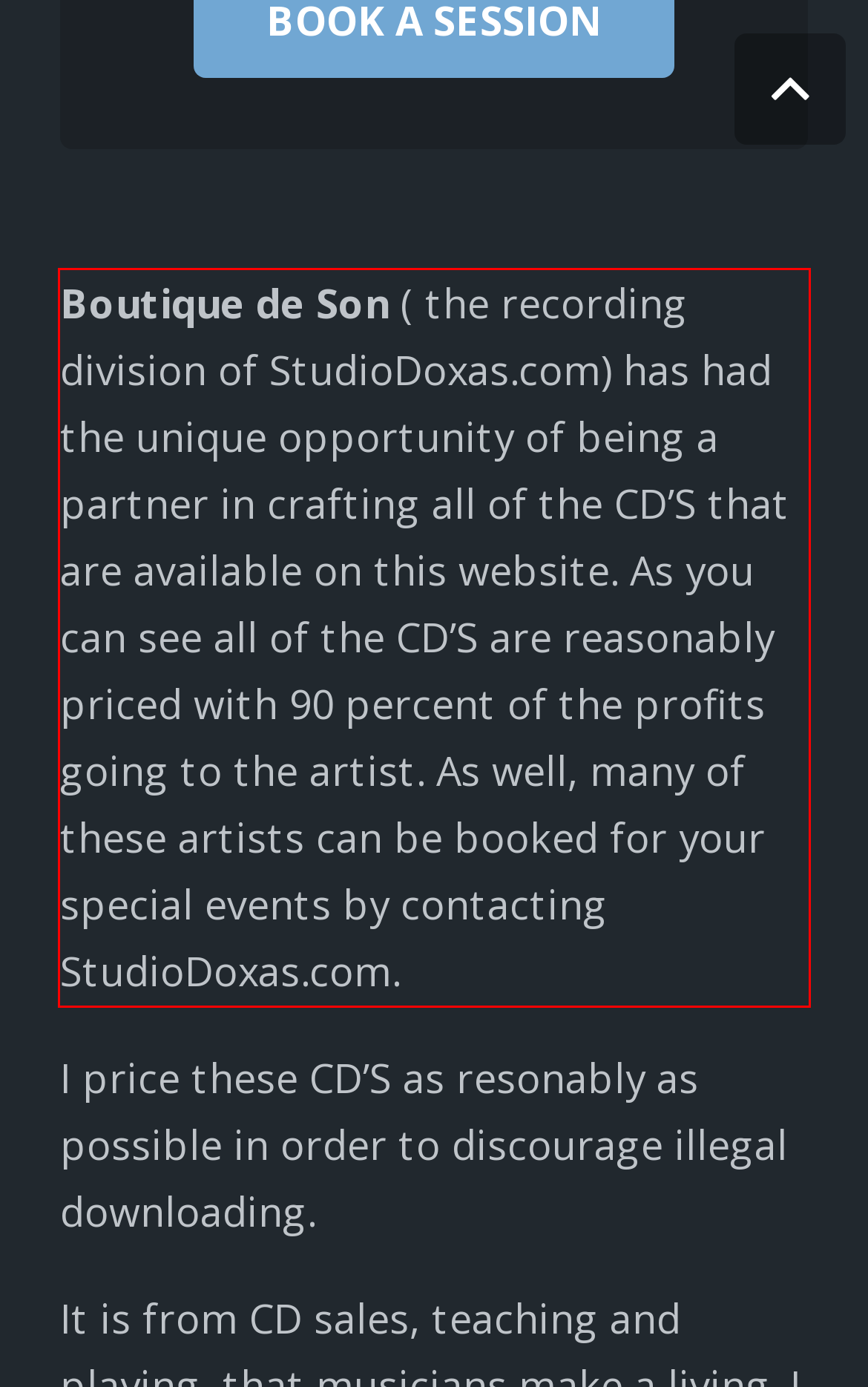Observe the screenshot of the webpage, locate the red bounding box, and extract the text content within it.

Boutique de Son ( the recording division of StudioDoxas.com) has had the unique opportunity of being a partner in crafting all of the CD’S that are available on this website. As you can see all of the CD’S are reasonably priced with 90 percent of the profits going to the artist. As well, many of these artists can be booked for your special events by contacting StudioDoxas.com.